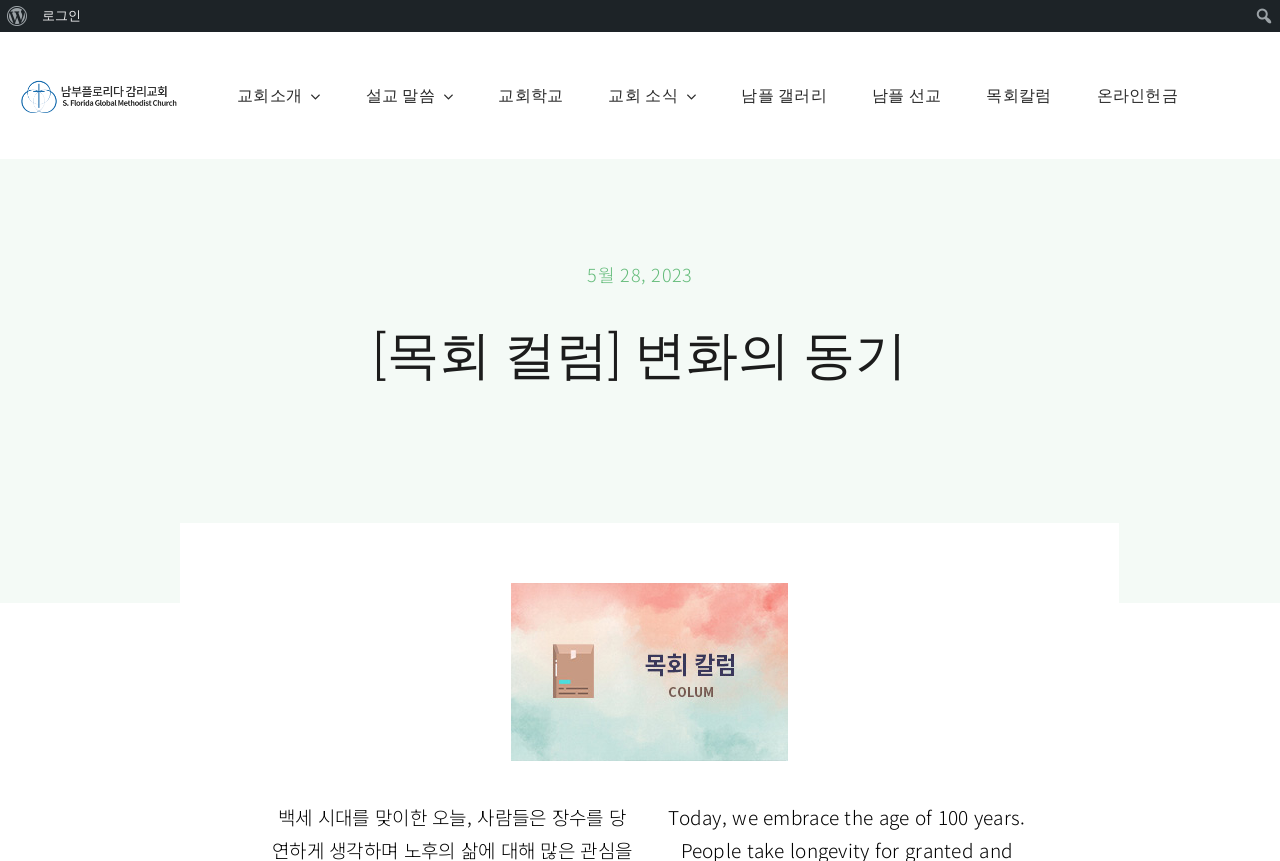Determine the bounding box coordinates for the area you should click to complete the following instruction: "view the photo gallery".

[0.579, 0.074, 0.646, 0.148]